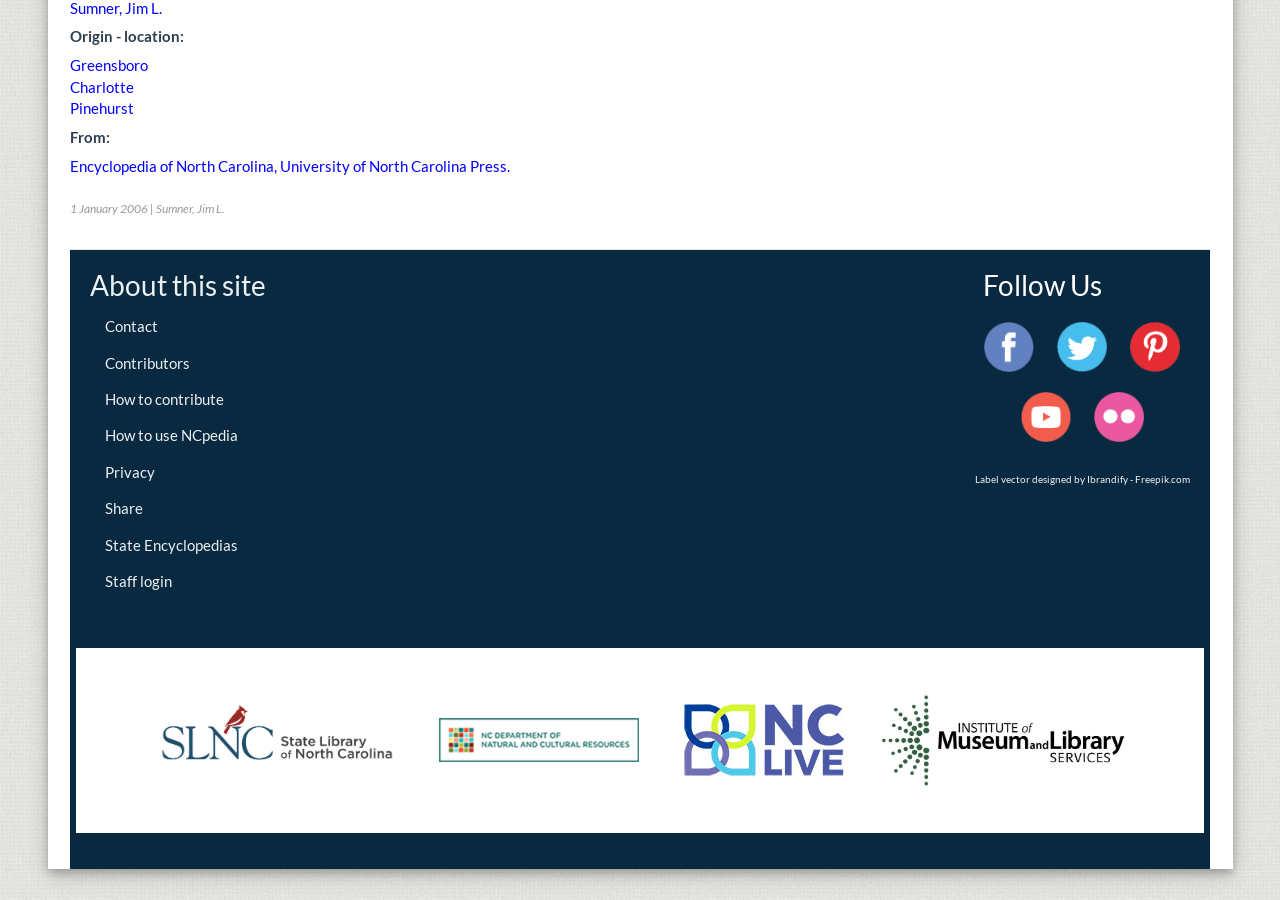How many contributors are listed?
Respond to the question with a well-detailed and thorough answer.

The contributor's name can be found in the top section of the webpage, where it says '1 January 2006 | Sumner, Jim L.'.